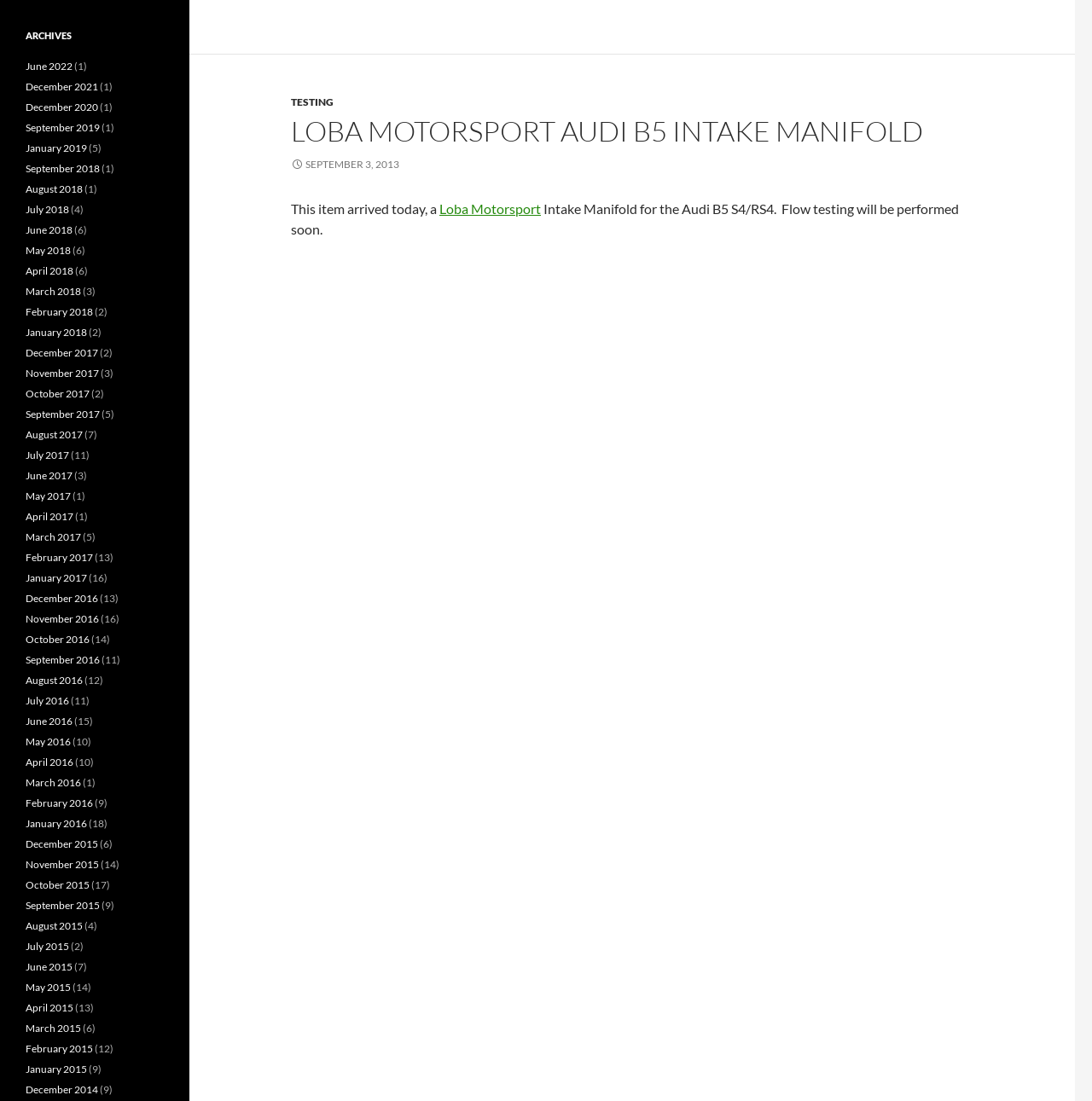What is the manufacturer of the intake manifold?
Refer to the image and provide a concise answer in one word or phrase.

Loba Motorsport